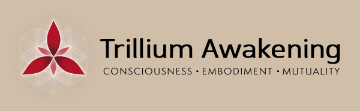What is the color of the Trillium flower petals?
Based on the visual information, provide a detailed and comprehensive answer.

The caption describes the Trillium flower as having three red petals arranged in a circular pattern. This information directly provides the color of the petals, which is red.